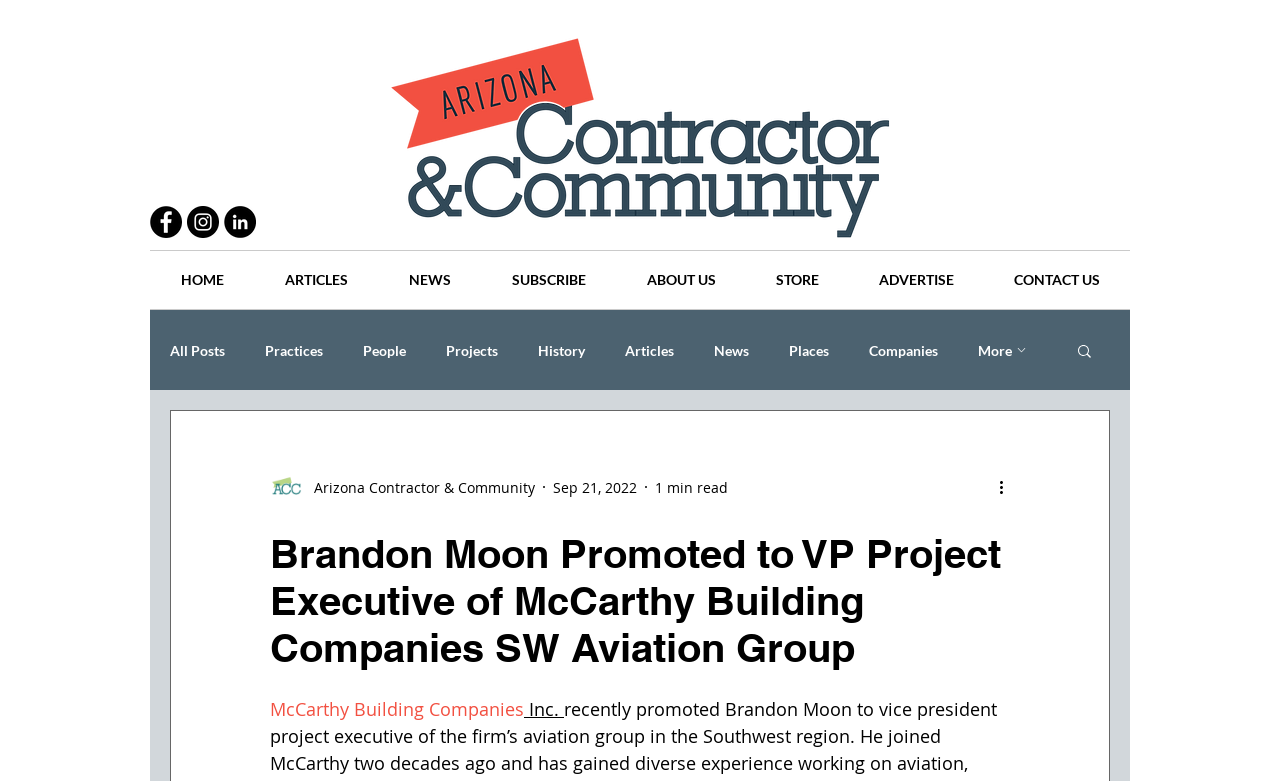Predict the bounding box of the UI element based on this description: "Companies".

[0.679, 0.437, 0.733, 0.459]